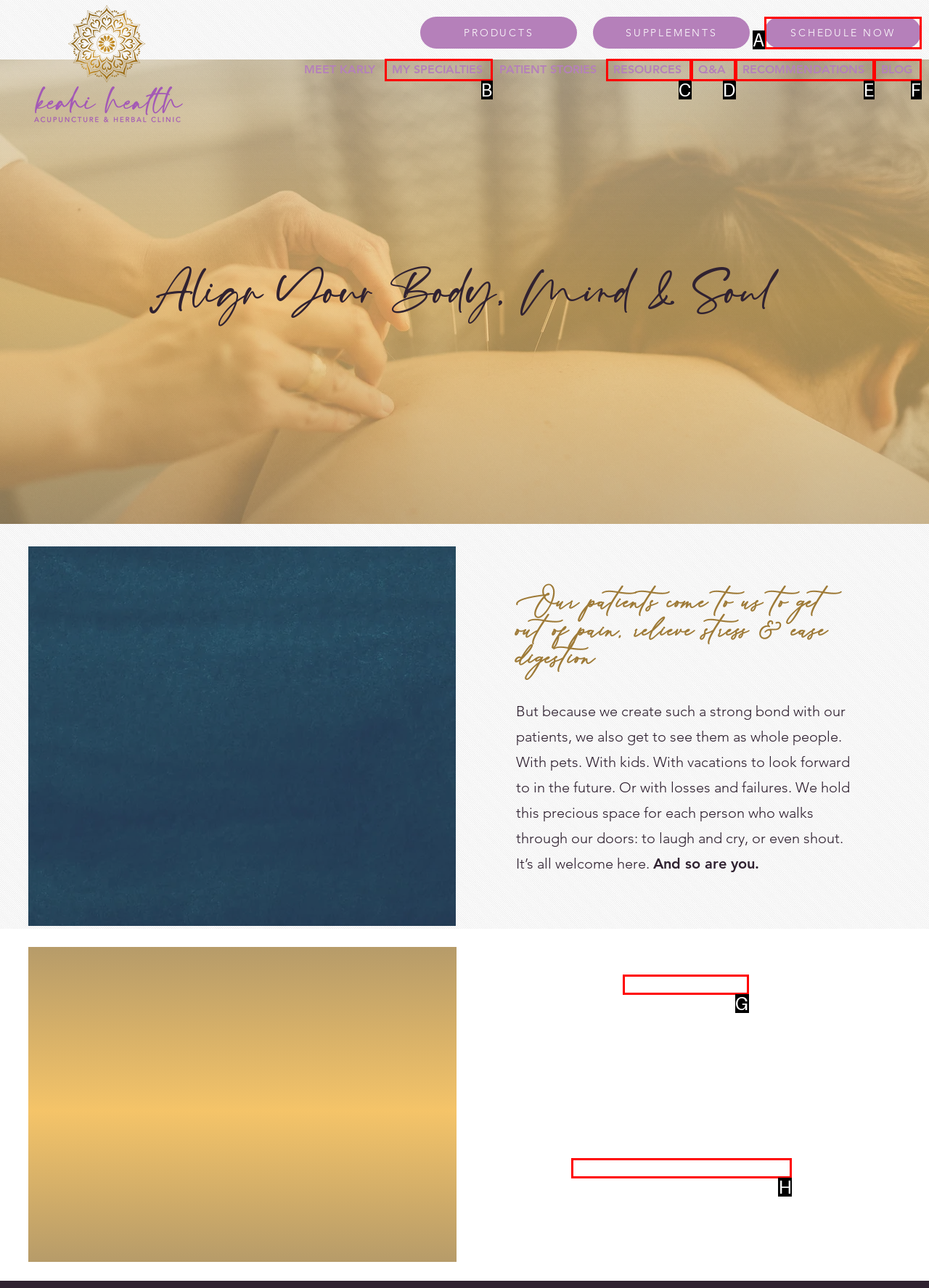Tell me which letter corresponds to the UI element that should be clicked to fulfill this instruction: View the 'SCHEDULE NOW' page
Answer using the letter of the chosen option directly.

A